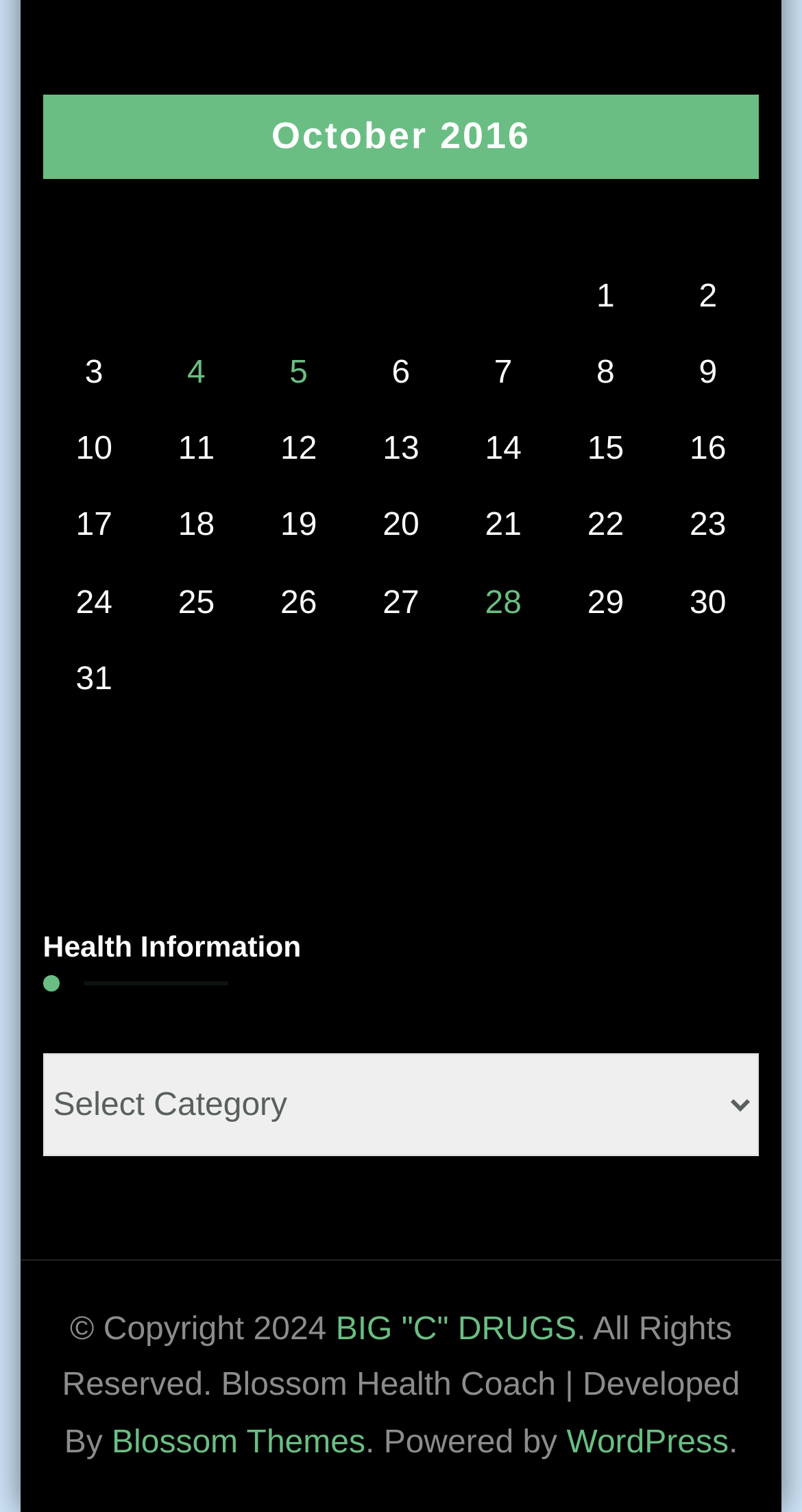What is the purpose of the 'Health Information' combobox?
Using the visual information, respond with a single word or phrase.

To select health information